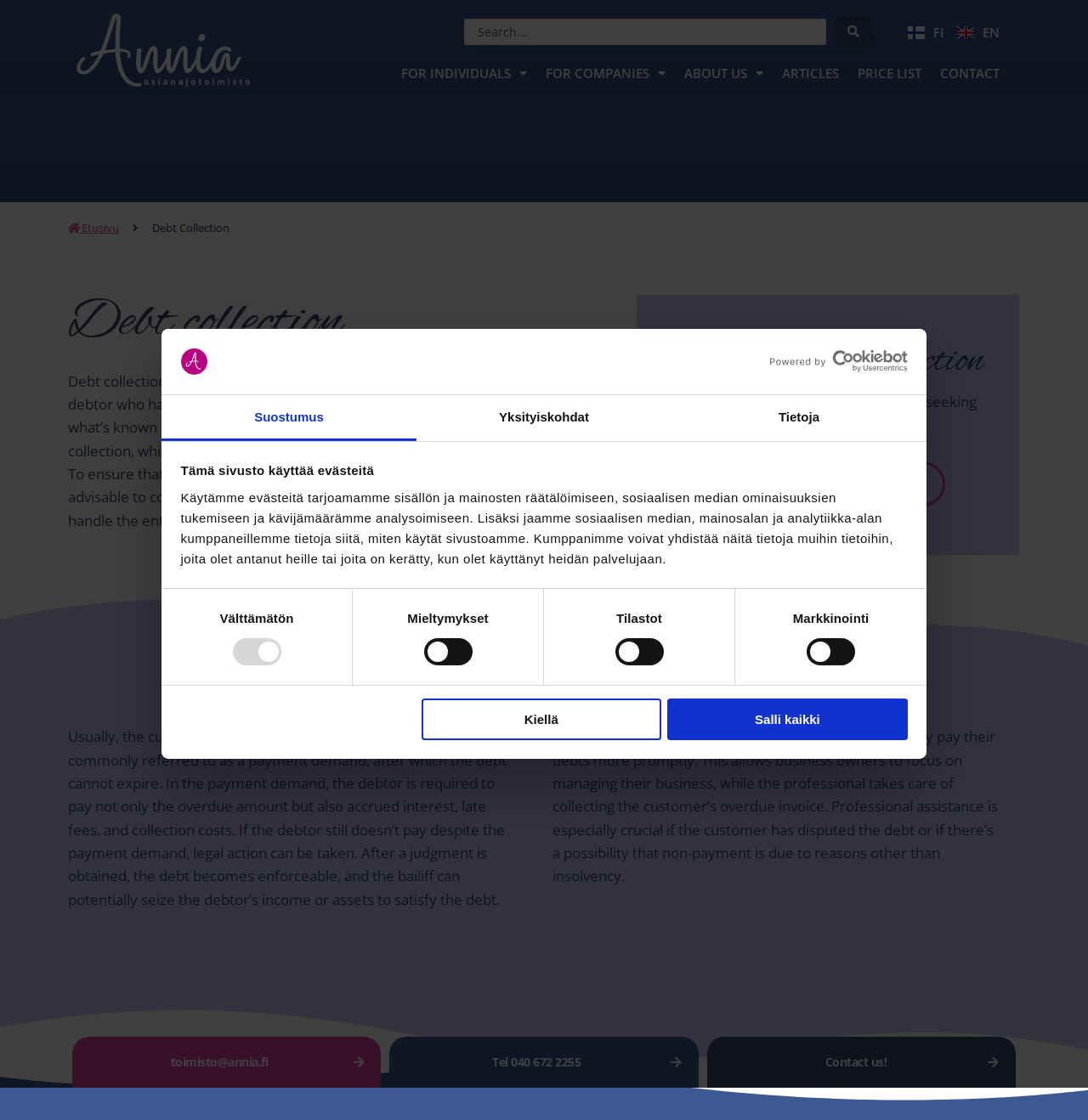Show the bounding box coordinates of the region that should be clicked to follow the instruction: "Click the 'Kiellä' button."

[0.387, 0.623, 0.608, 0.661]